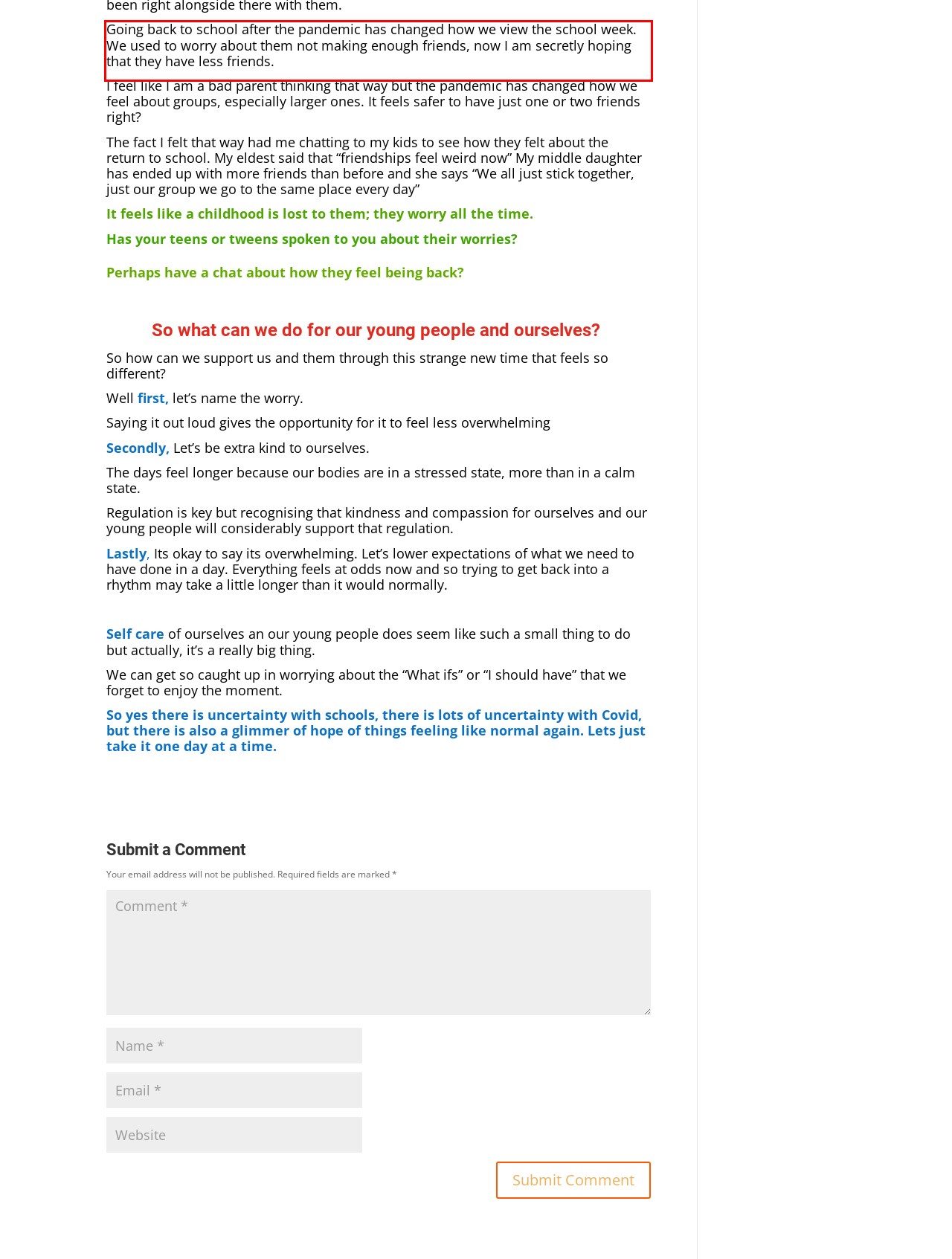Given a screenshot of a webpage with a red bounding box, extract the text content from the UI element inside the red bounding box.

Going back to school after the pandemic has changed how we view the school week. We used to worry about them not making enough friends, now I am secretly hoping that they have less friends.